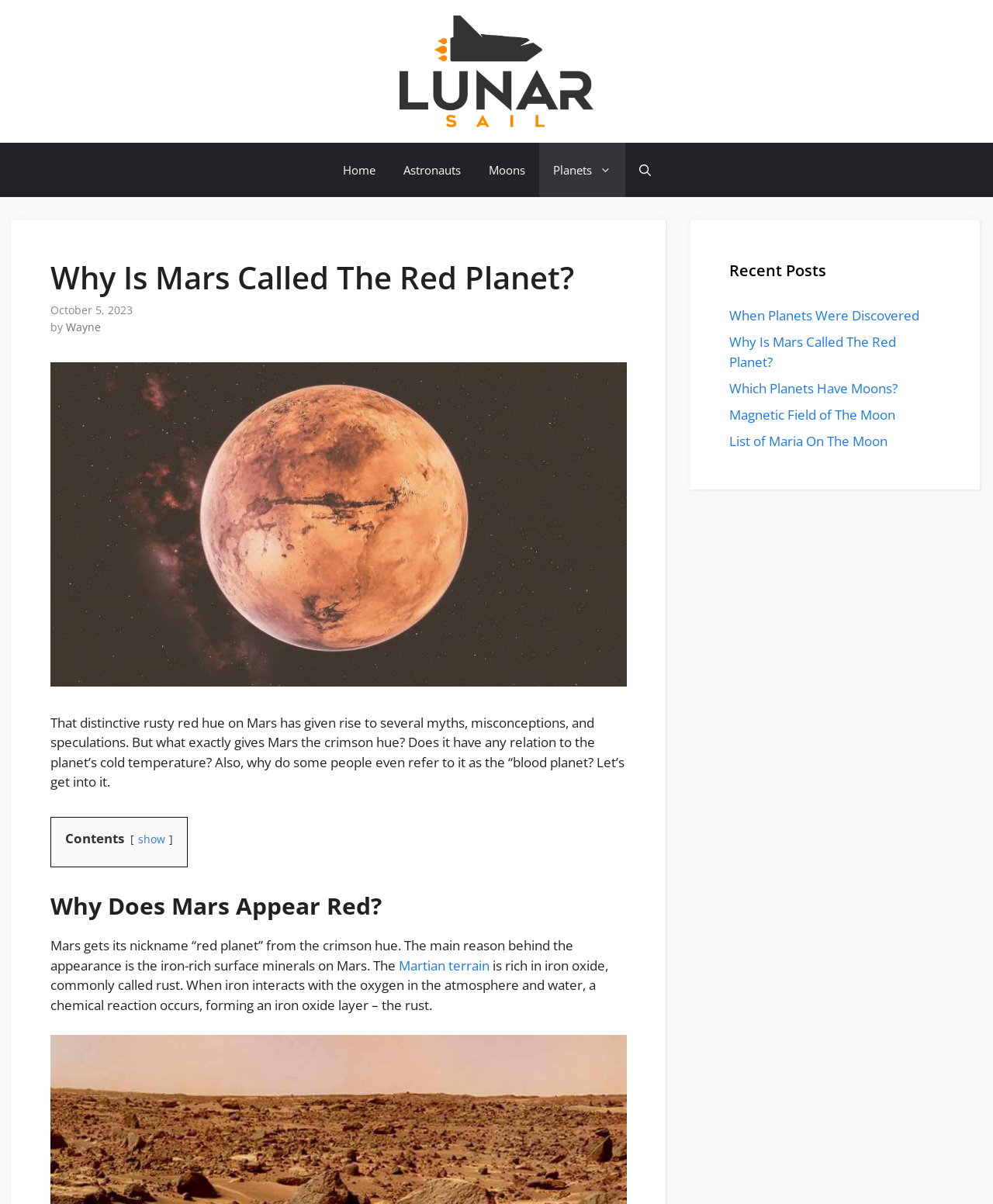Identify and extract the main heading from the webpage.

Why Is Mars Called The Red Planet?